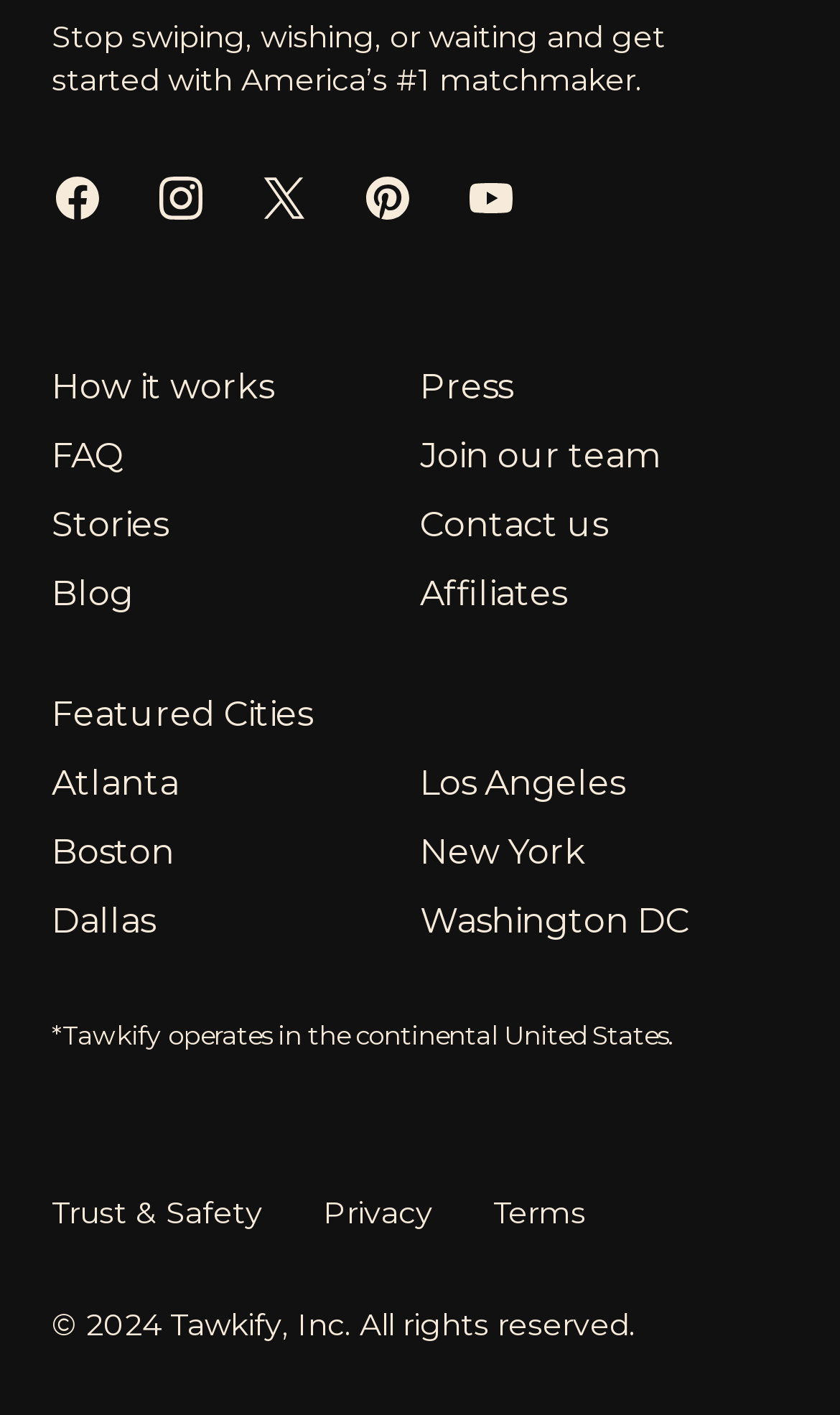How many social media links are available on this webpage?
Please provide a single word or phrase as the answer based on the screenshot.

6